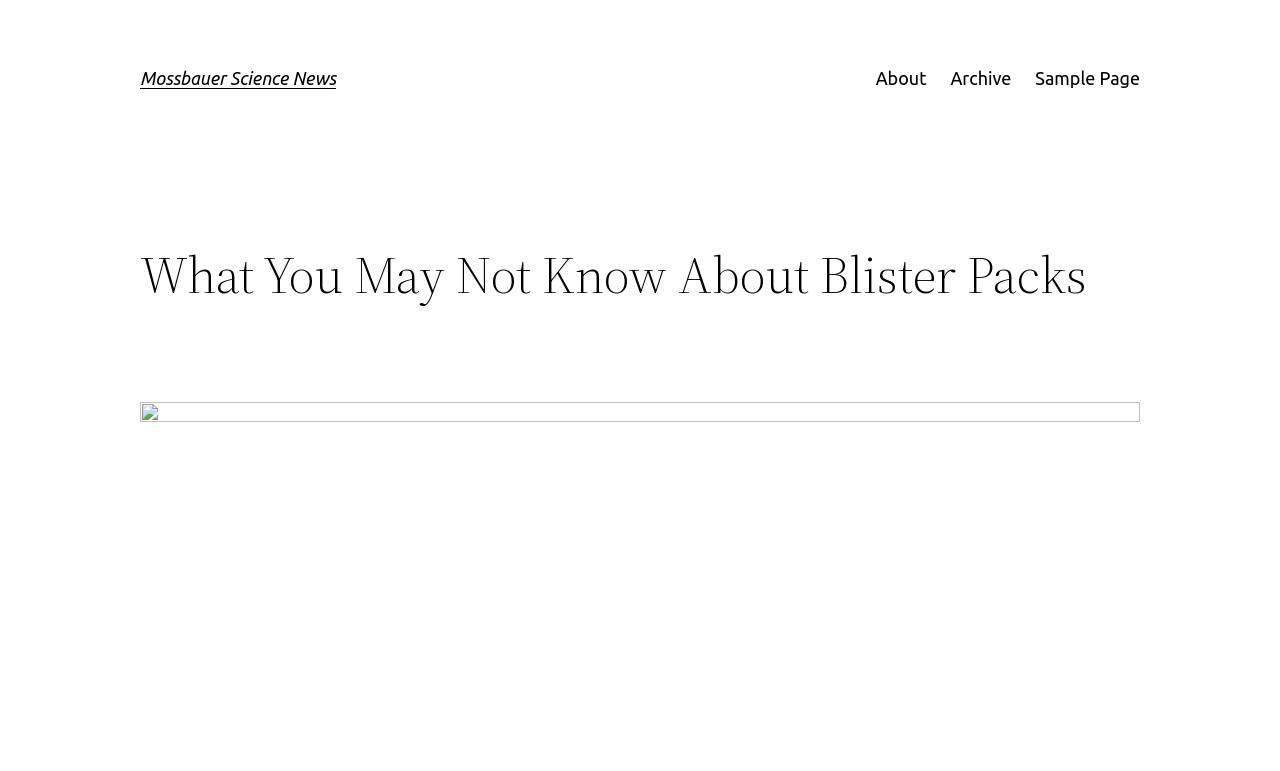Please determine and provide the text content of the webpage's heading.

Mossbauer Science News